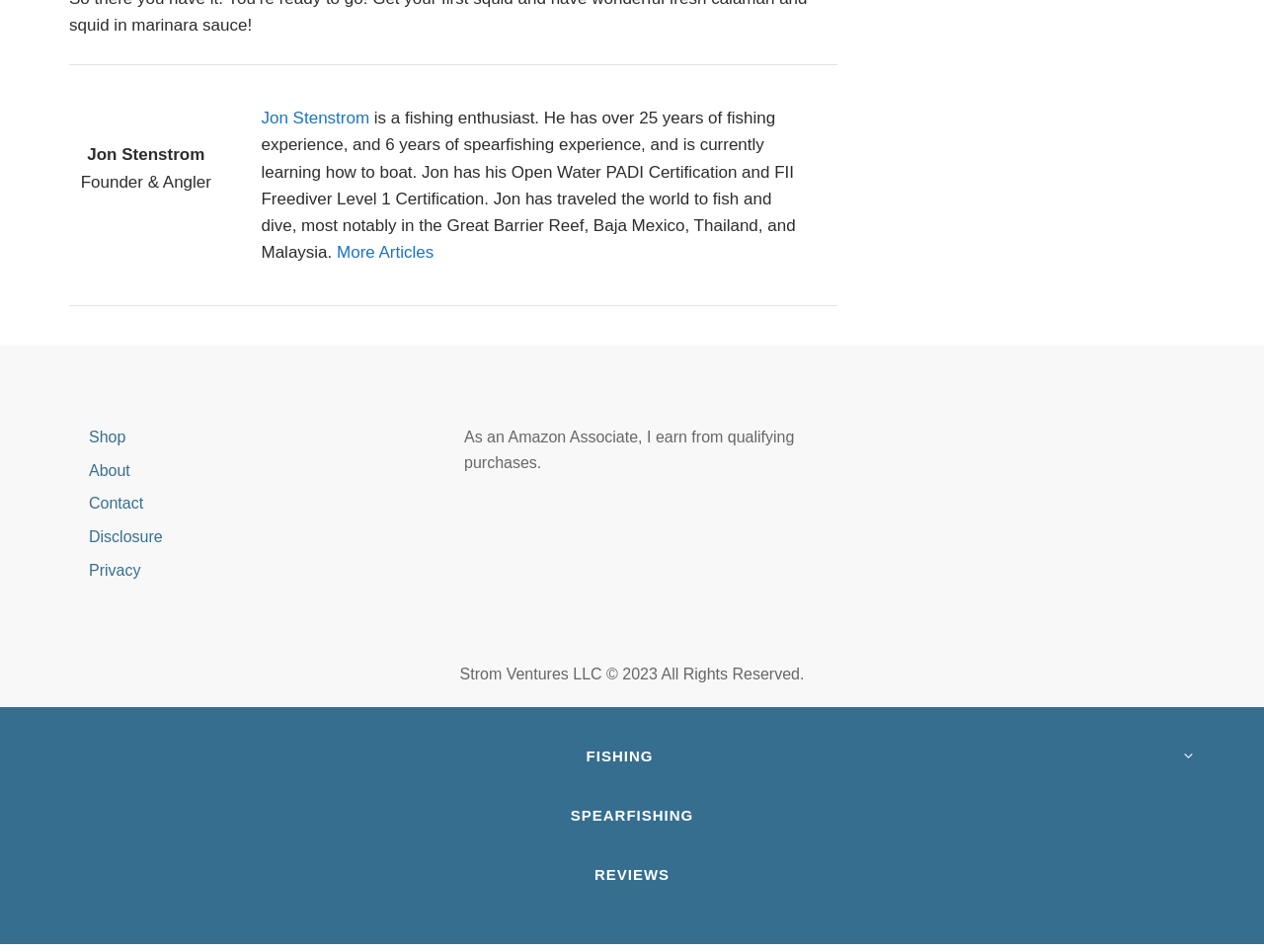What is the name of the certification that Jon Stenstrom has?
Use the information from the screenshot to give a comprehensive response to the question.

The answer can be found in the StaticText element with the text 'Jon has his Open Water PADI Certification...' which provides information about Jon Stenstrom's certifications.